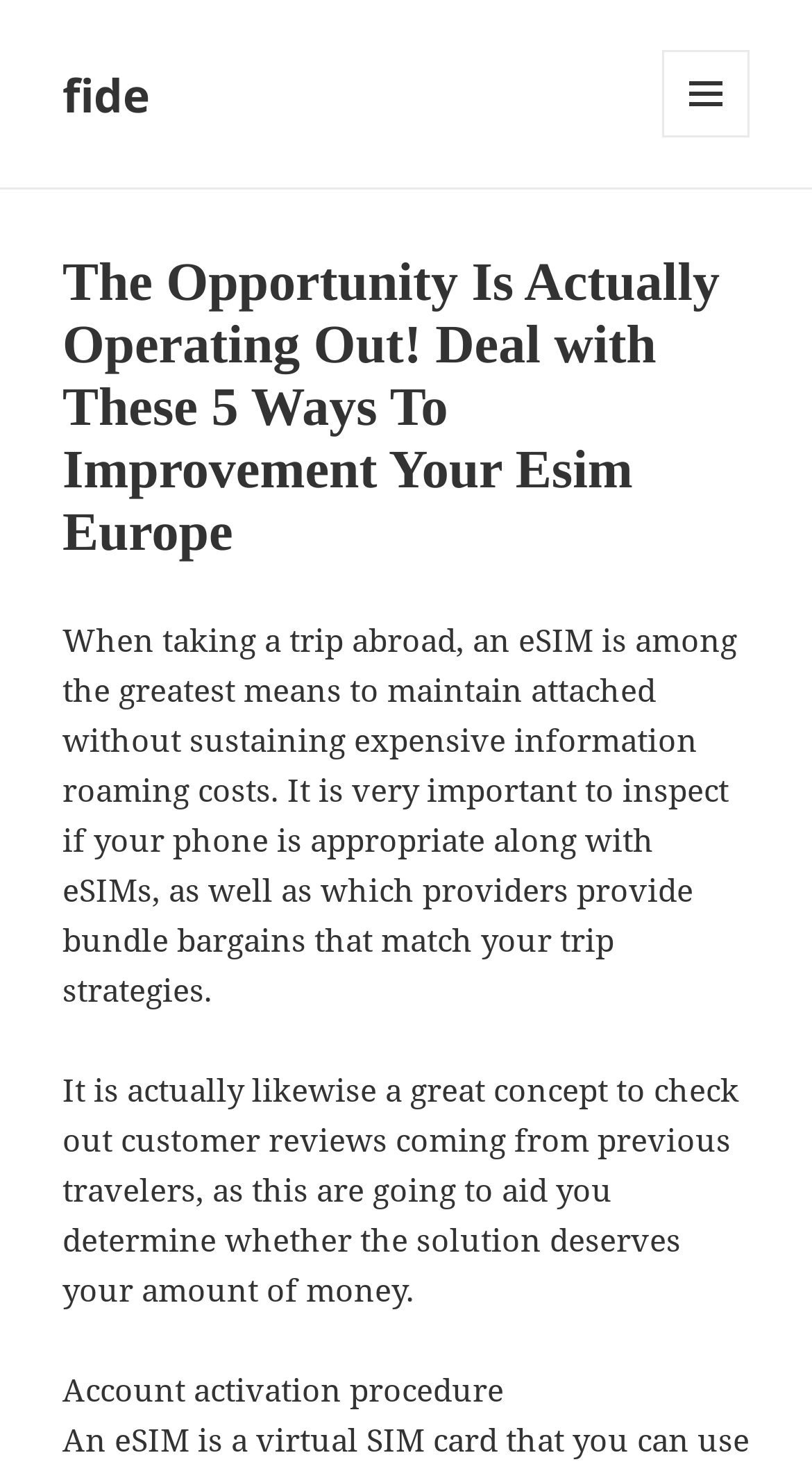With reference to the screenshot, provide a detailed response to the question below:
How many ways to improve eSIM Europe are mentioned?

The webpage title mentions '5 ways to improvement your Esim Europe', indicating that five ways to improve eSIM Europe are mentioned on the webpage.